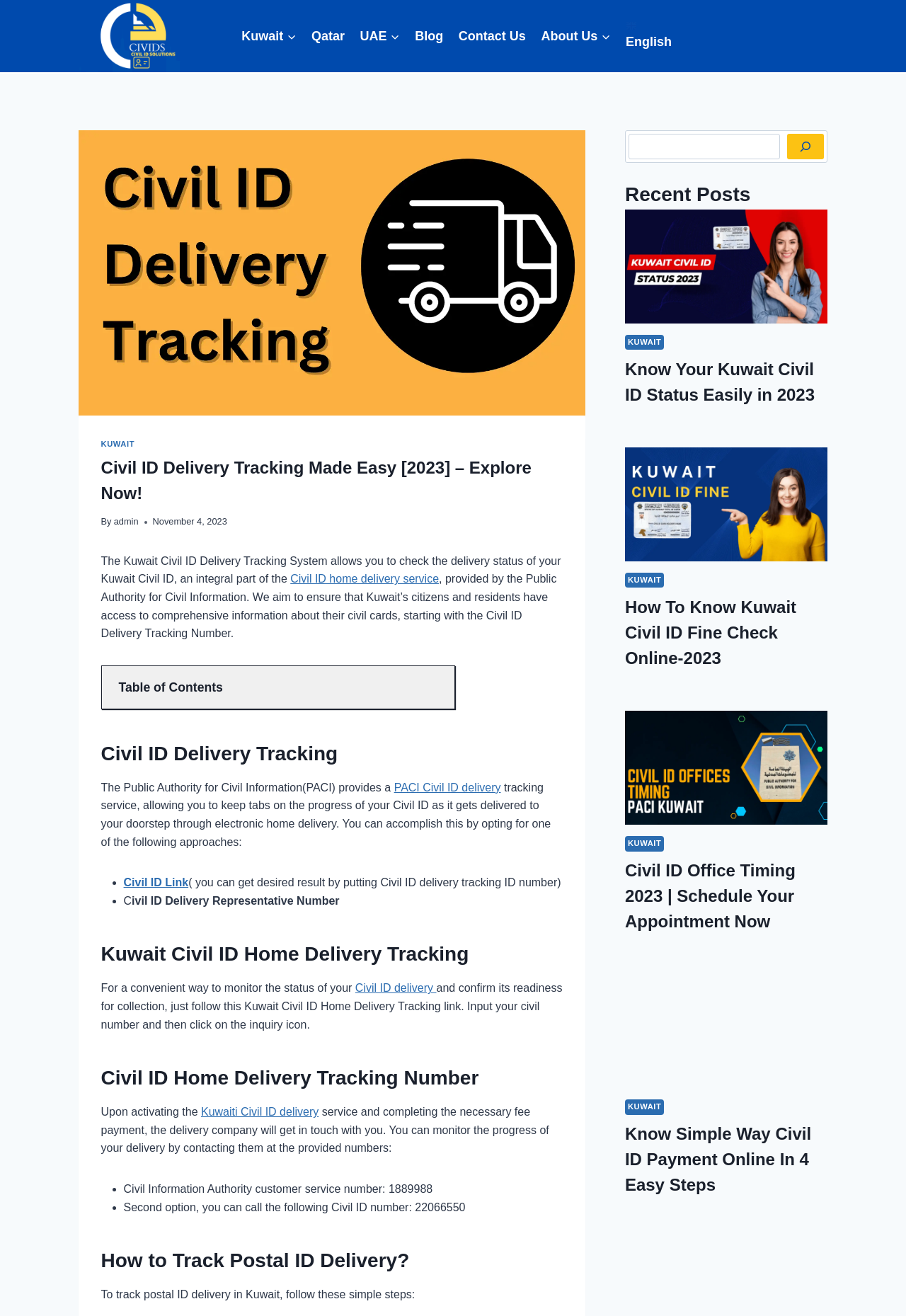Locate the bounding box coordinates of the area that needs to be clicked to fulfill the following instruction: "Add Livskraft to cart". The coordinates should be in the format of four float numbers between 0 and 1, namely [left, top, right, bottom].

None